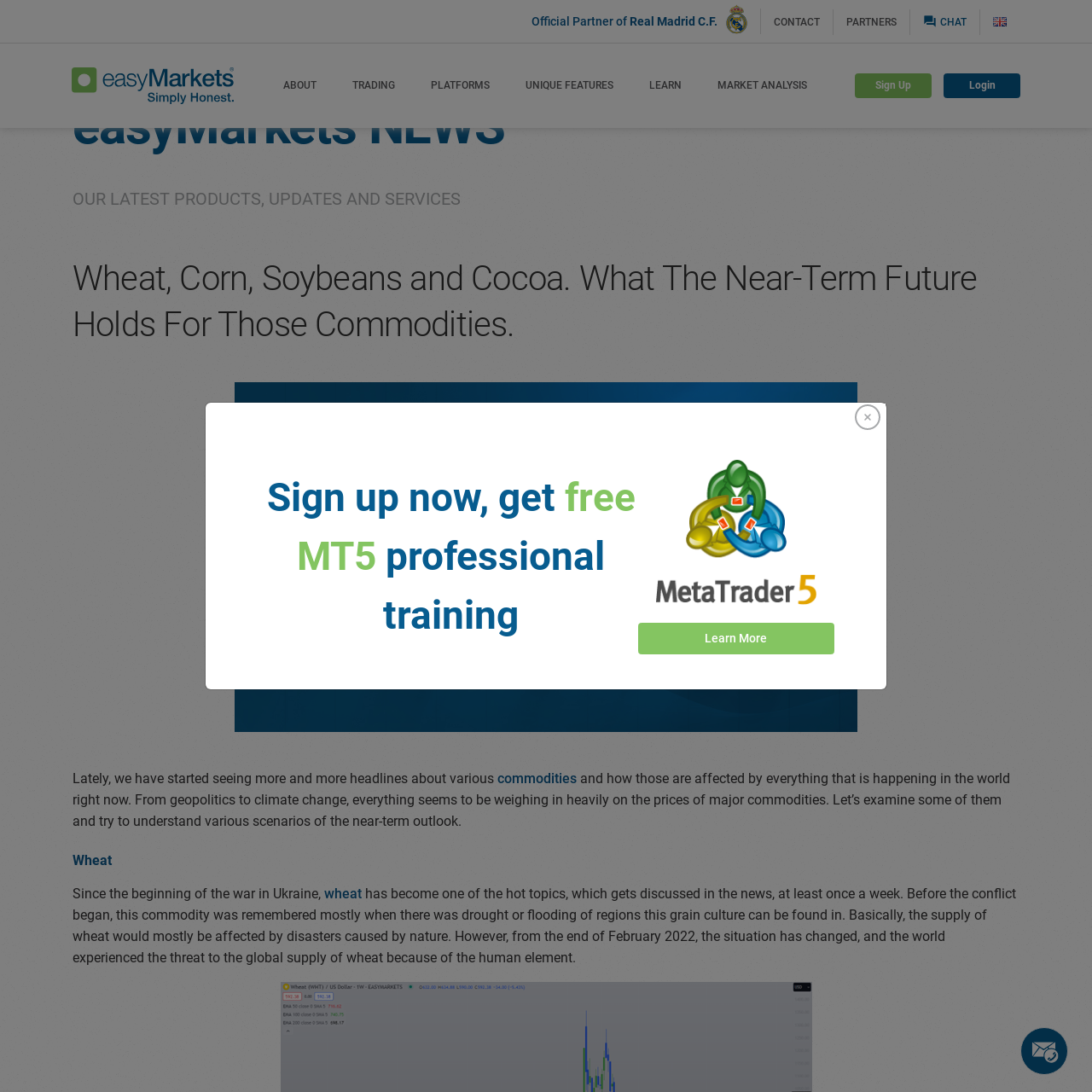Predict the bounding box for the UI component with the following description: "Modern Slavery Statement".

None